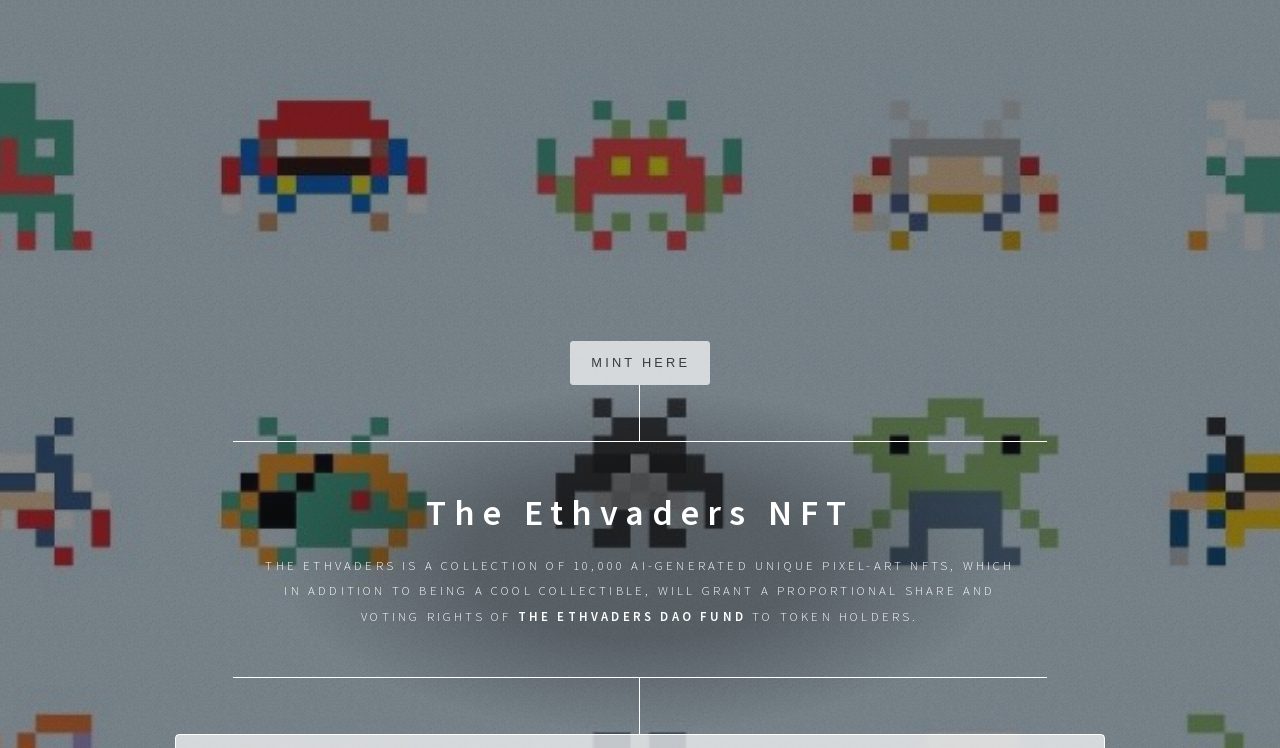Can you determine the main header of this webpage?

The Ethvaders NFT